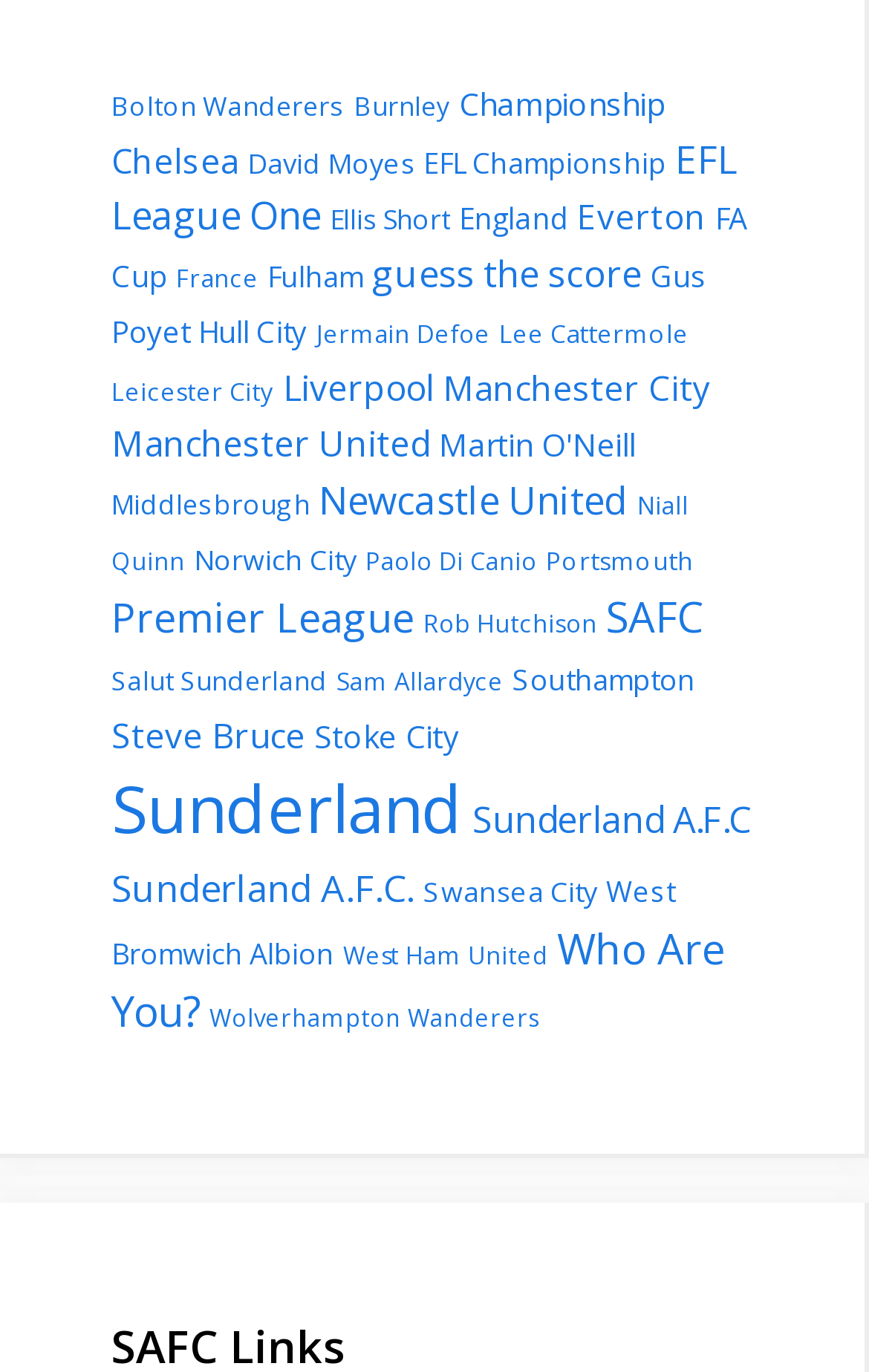Specify the bounding box coordinates of the element's area that should be clicked to execute the given instruction: "Read about David Moyes". The coordinates should be four float numbers between 0 and 1, i.e., [left, top, right, bottom].

[0.285, 0.105, 0.477, 0.133]